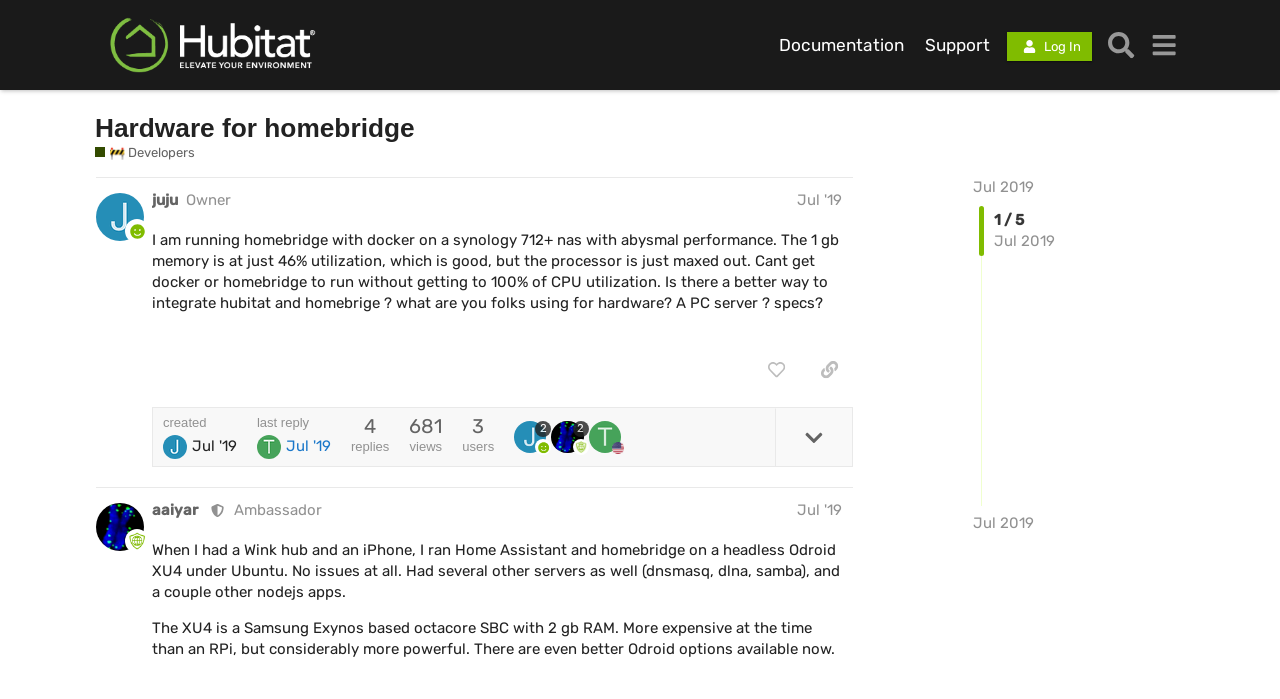Reply to the question below using a single word or brief phrase:
What is the name of the forum?

Hubitat